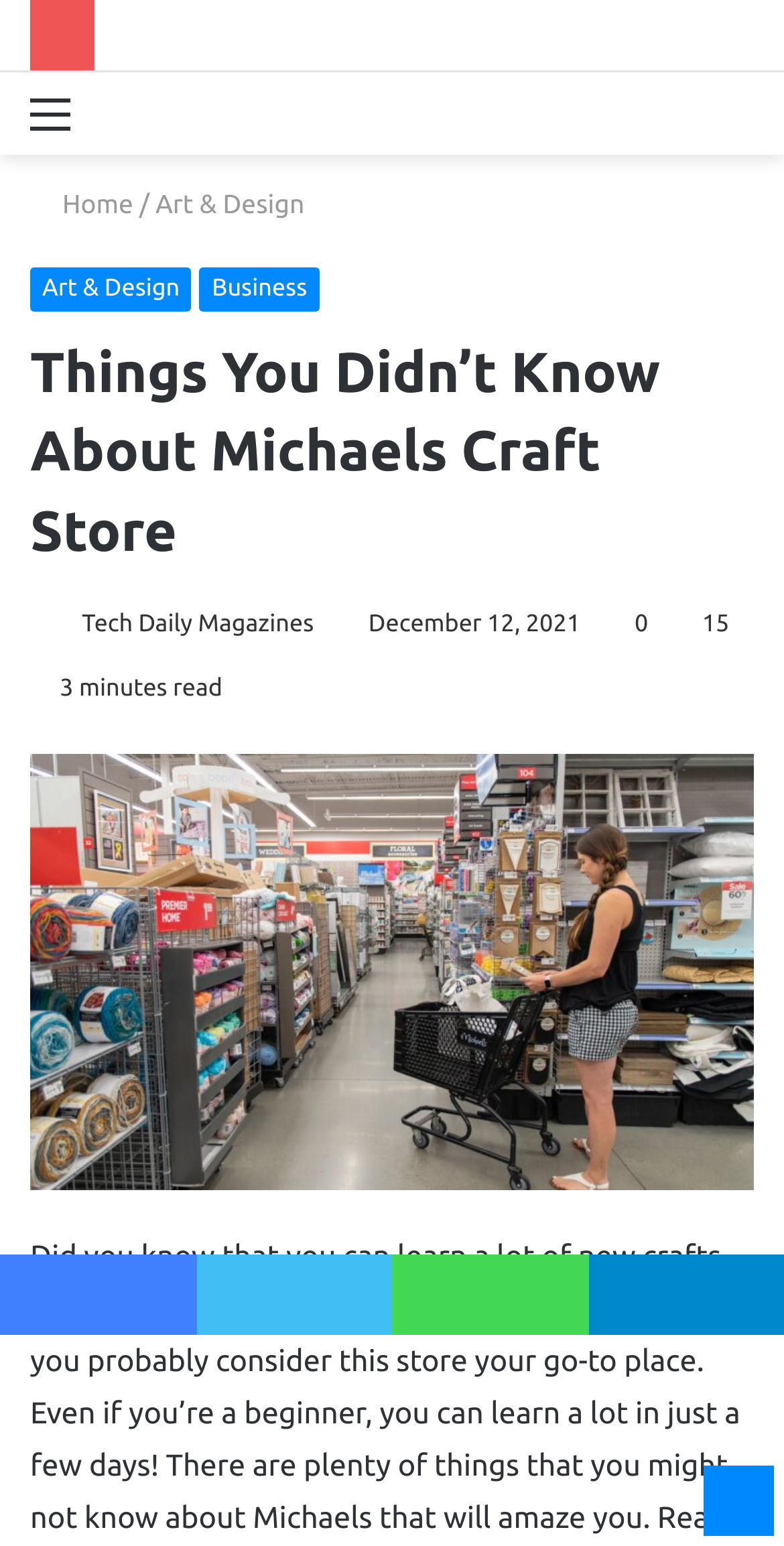What is the name of the craft store mentioned?
Please provide a comprehensive answer based on the contents of the image.

The name of the craft store mentioned is Michaels, which can be found in the image description 'Michaels' within the figure element.